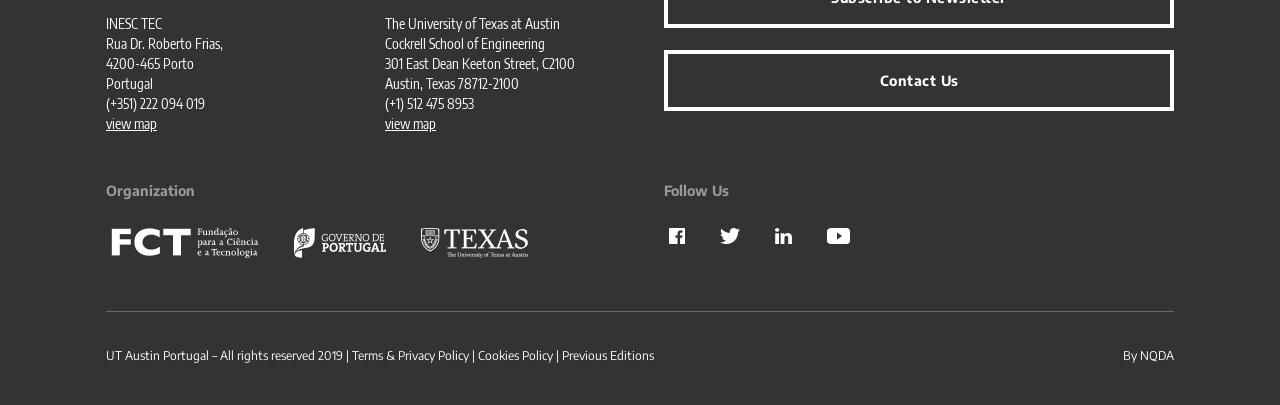Answer the following inquiry with a single word or phrase:
How many social media links are provided under 'Follow Us'?

4